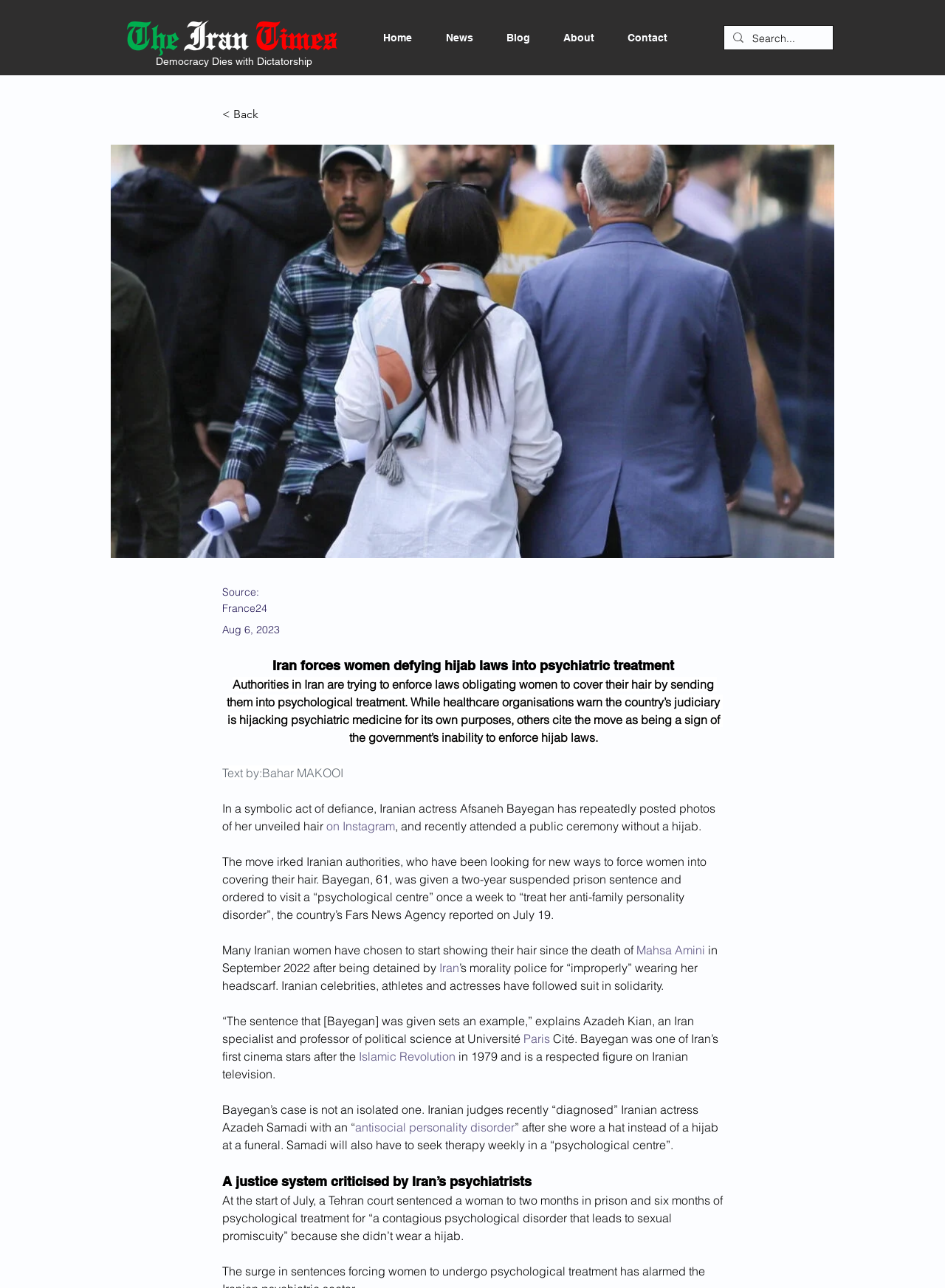Can you find the bounding box coordinates for the element that needs to be clicked to execute this instruction: "Go back to the previous page"? The coordinates should be given as four float numbers between 0 and 1, i.e., [left, top, right, bottom].

[0.235, 0.081, 0.338, 0.097]